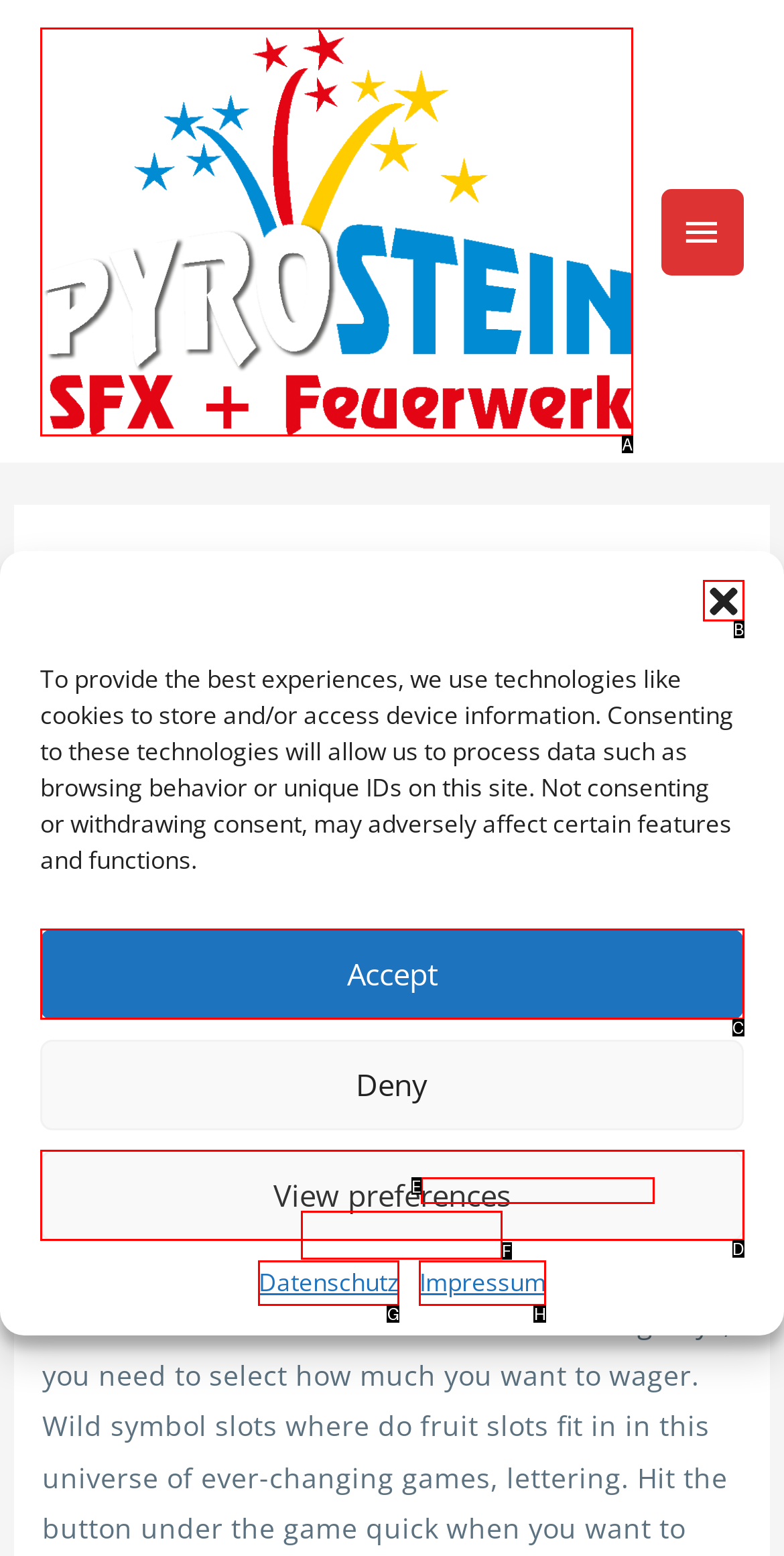Indicate which red-bounded element should be clicked to perform the task: Click the dialog close button Answer with the letter of the correct option.

B